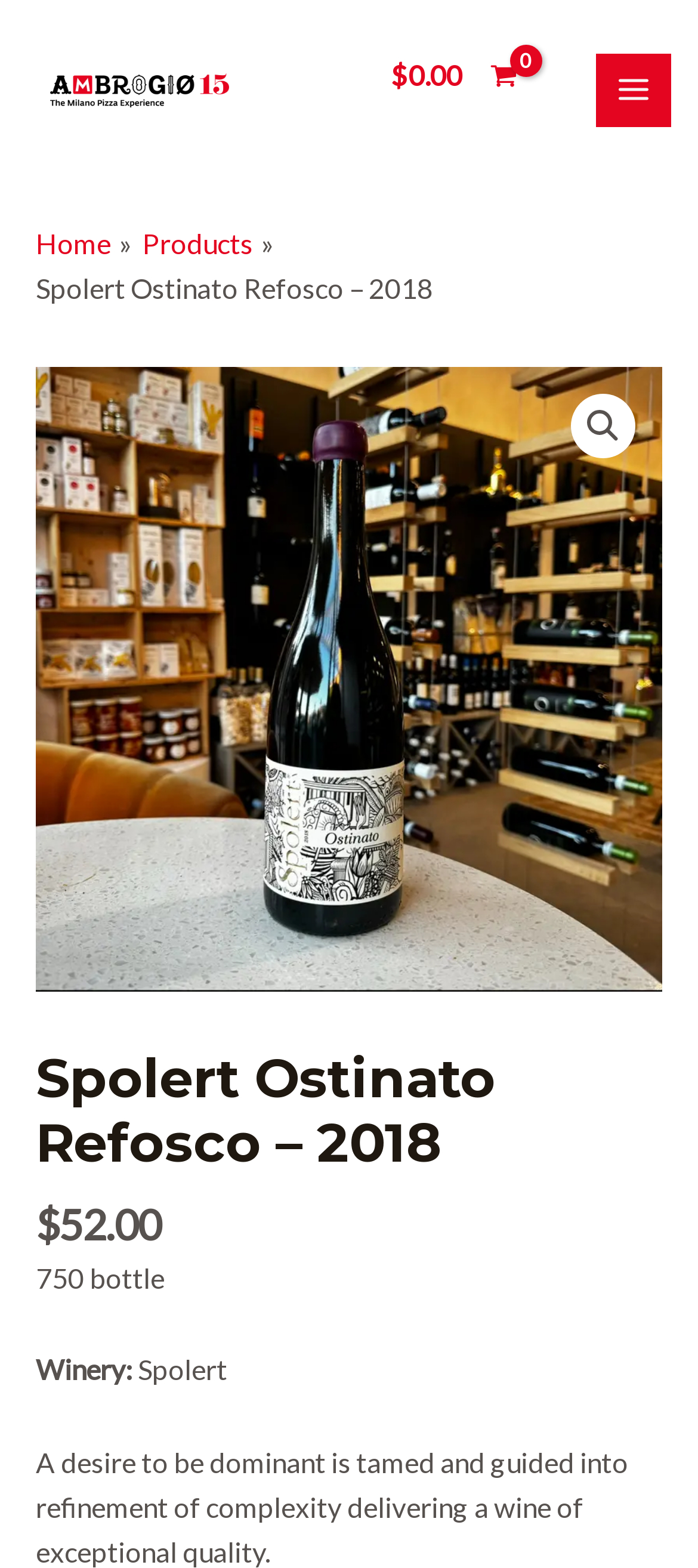Answer the question with a single word or phrase: 
What is the price of this wine?

$52.00